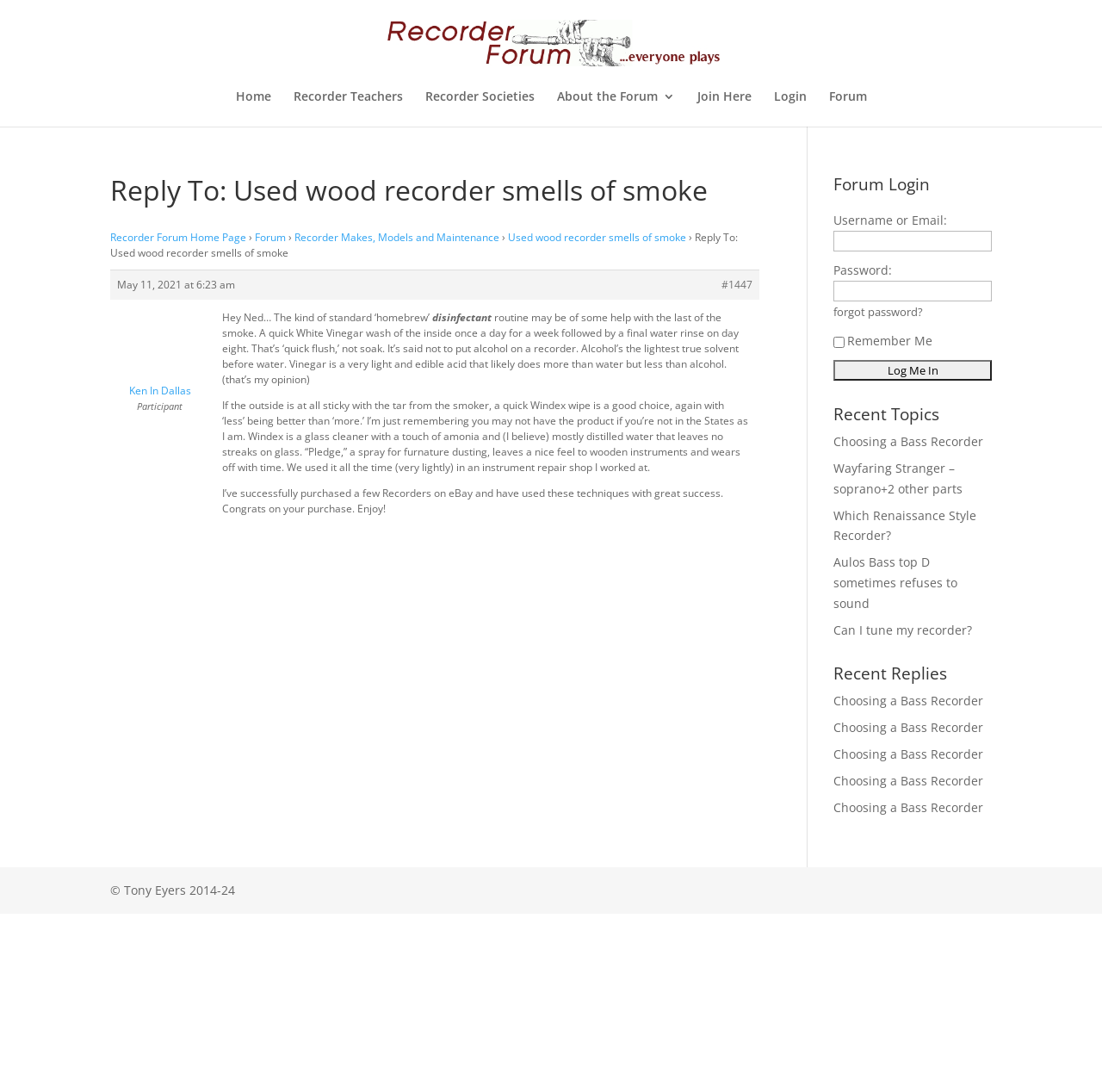Create a detailed summary of all the visual and textual information on the webpage.

The webpage is a forum dedicated to recorders, with a focus on discussion and community engagement. At the top, there is a logo and a navigation menu with links to "Home", "Recorder Teachers", "Recorder Societies", "About the Forum 3", "Join Here", "Login", and "Forum". 

Below the navigation menu, there is a main content area with a heading "Reply To: Used wood recorder smells of smoke". This section contains a discussion thread with a user's response to a question about removing smoke smell from a wood recorder. The response provides a detailed solution using vinegar and Windex, and also shares the user's experience with buying recorders on eBay.

To the right of the main content area, there are three sections: "Forum Login", "Recent Topics", and "Recent Replies". The "Forum Login" section contains a login form with fields for username or email, password, and a "Remember Me" checkbox. The "Recent Topics" section lists several links to recent discussion topics, such as "Choosing a Bass Recorder" and "Wayfaring Stranger – soprano+2 other parts". The "Recent Replies" section lists links to recent replies to discussion topics, with multiple replies to the topic "Choosing a Bass Recorder".

At the bottom of the page, there is a footer section with a copyright notice "© Tony Eyers 2014-24".